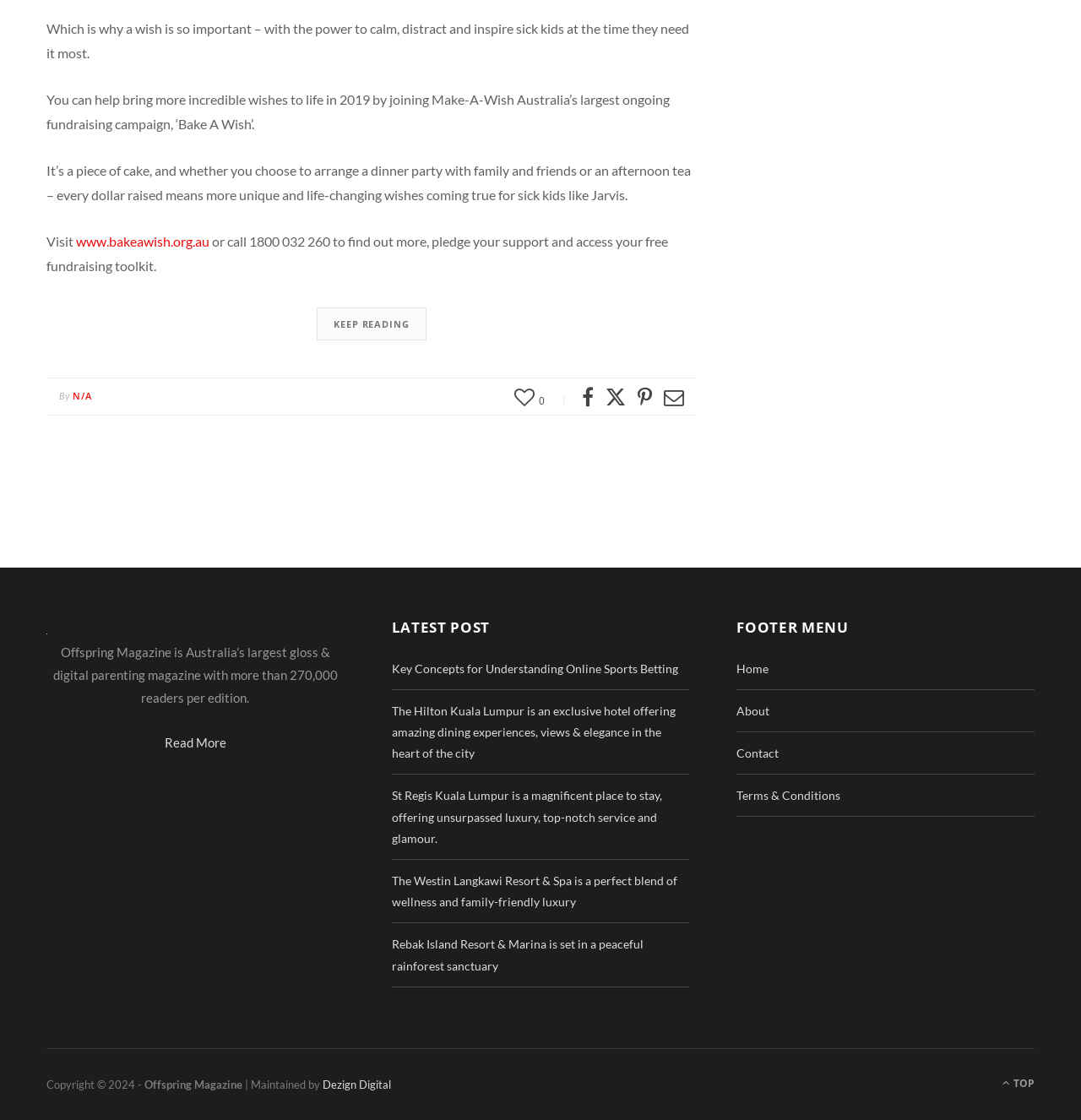Please determine the bounding box coordinates of the area that needs to be clicked to complete this task: 'Scroll to the top of the page'. The coordinates must be four float numbers between 0 and 1, formatted as [left, top, right, bottom].

[0.927, 0.959, 0.957, 0.976]